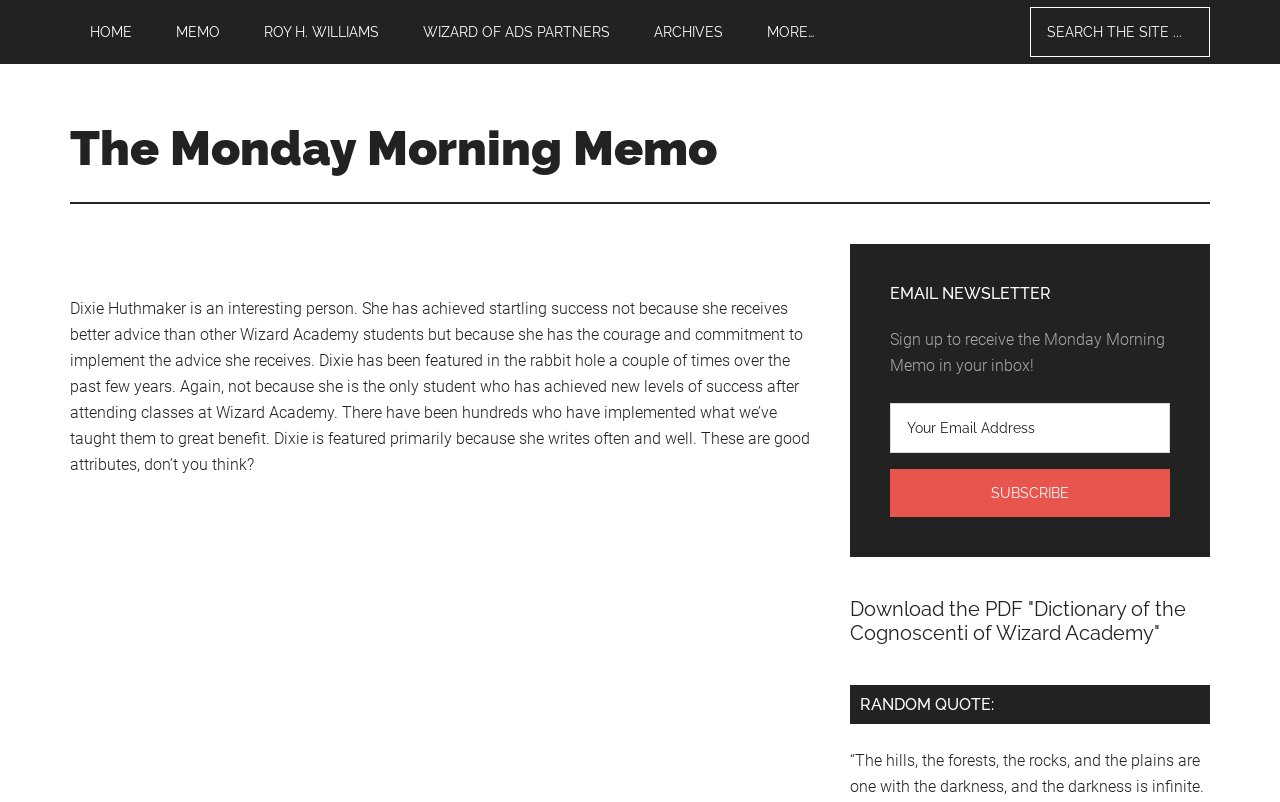Extract the bounding box coordinates for the UI element described as: "name="s" placeholder="Search the site ..."".

[0.805, 0.009, 0.945, 0.071]